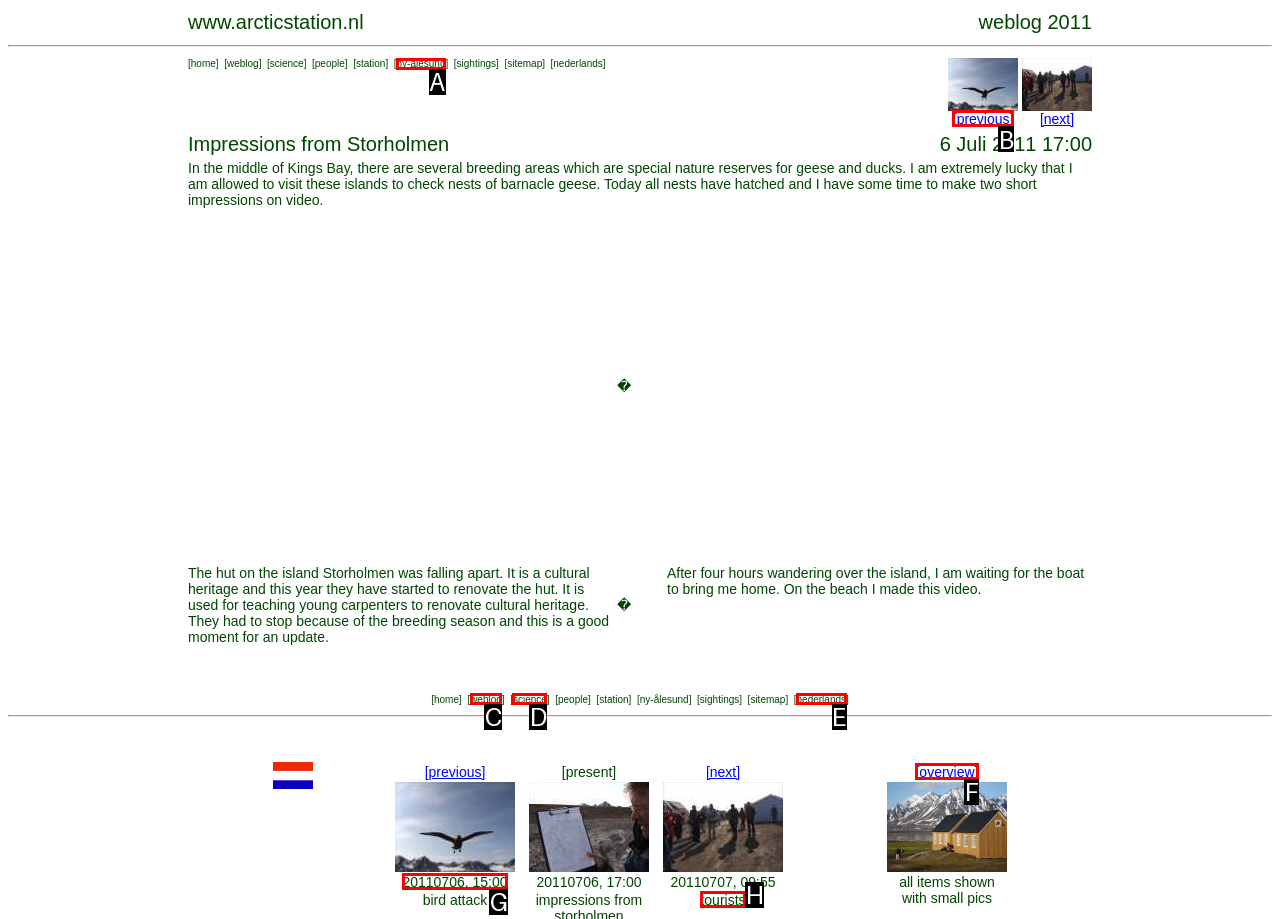To execute the task: check the previous page, which one of the highlighted HTML elements should be clicked? Answer with the option's letter from the choices provided.

B